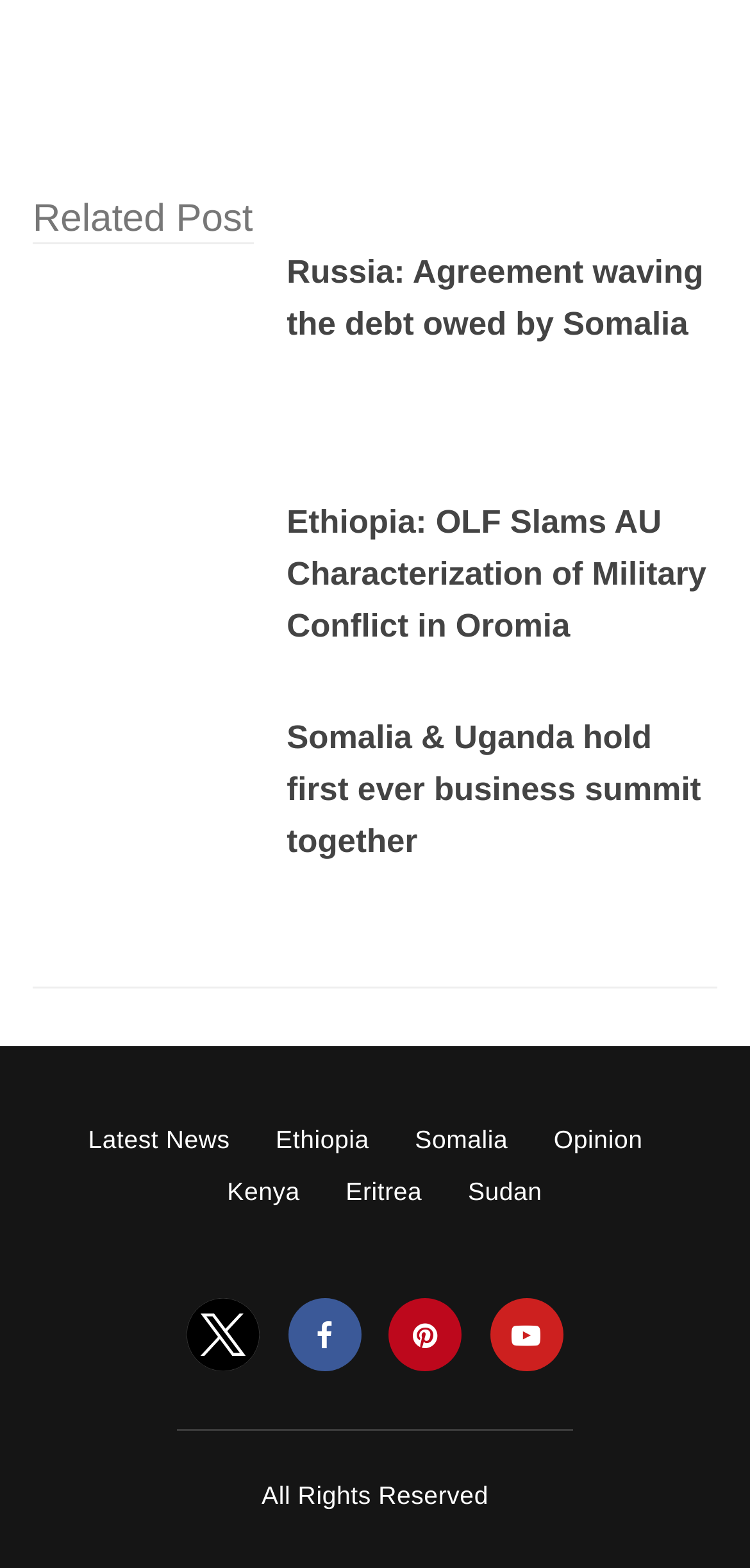Determine the coordinates of the bounding box that should be clicked to complete the instruction: "View latest news". The coordinates should be represented by four float numbers between 0 and 1: [left, top, right, bottom].

[0.117, 0.718, 0.307, 0.736]